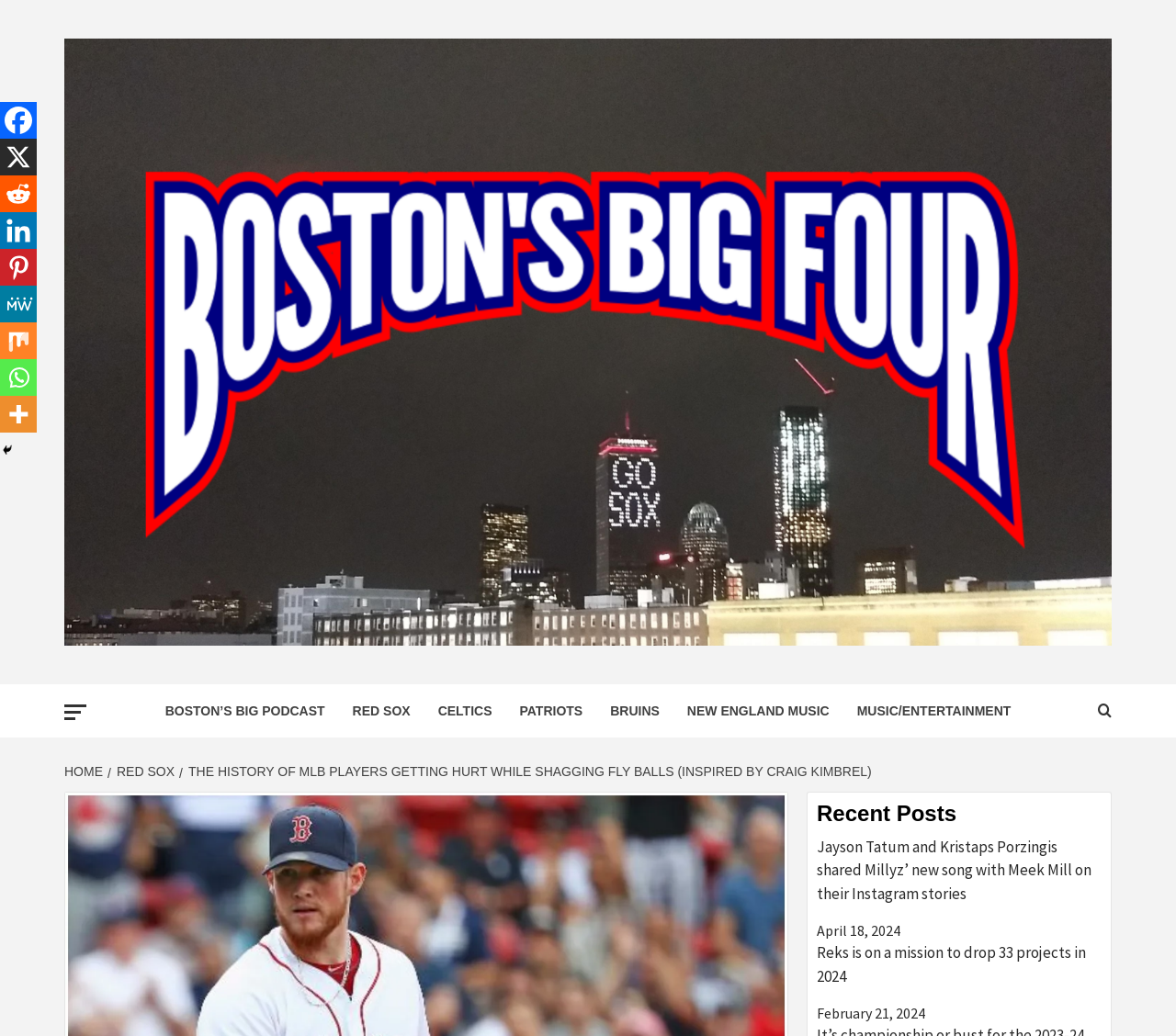Please find the bounding box coordinates in the format (top-left x, top-left y, bottom-right x, bottom-right y) for the given element description. Ensure the coordinates are floating point numbers between 0 and 1. Description: title="More"

[0.0, 0.382, 0.031, 0.418]